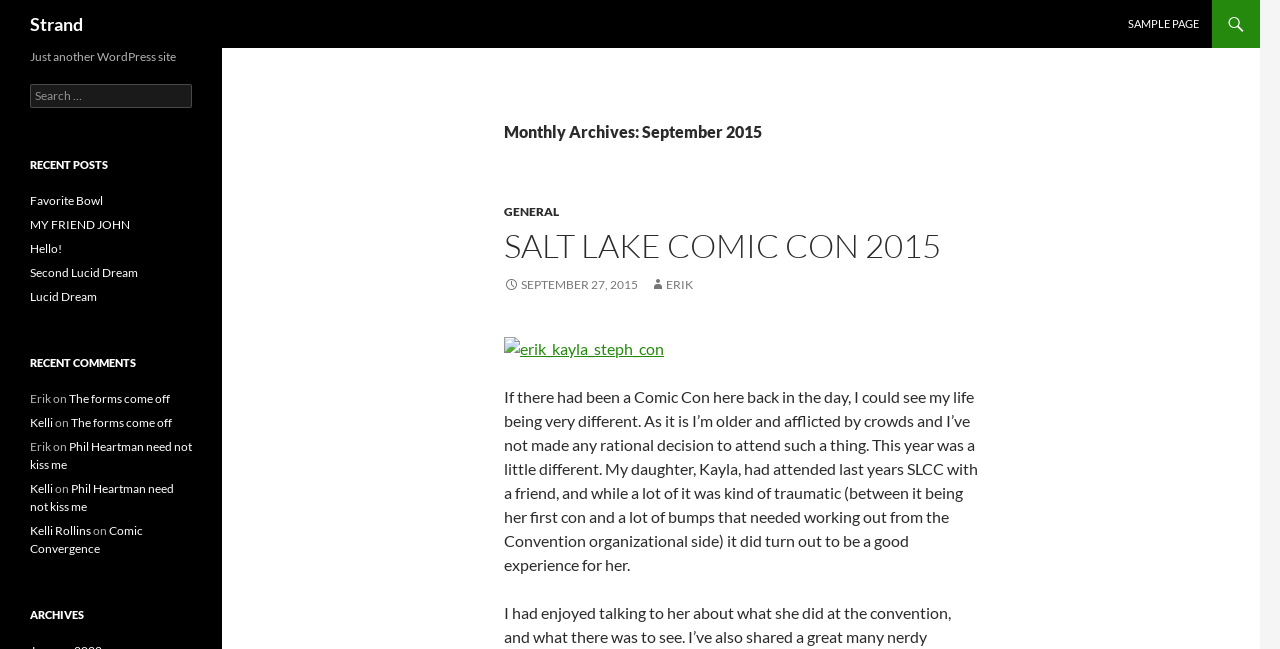From the details in the image, provide a thorough response to the question: What is the name of the author of the first article?

The first article is located in the main content area of the webpage, and it mentions the author's name as 'Erik' in the text.